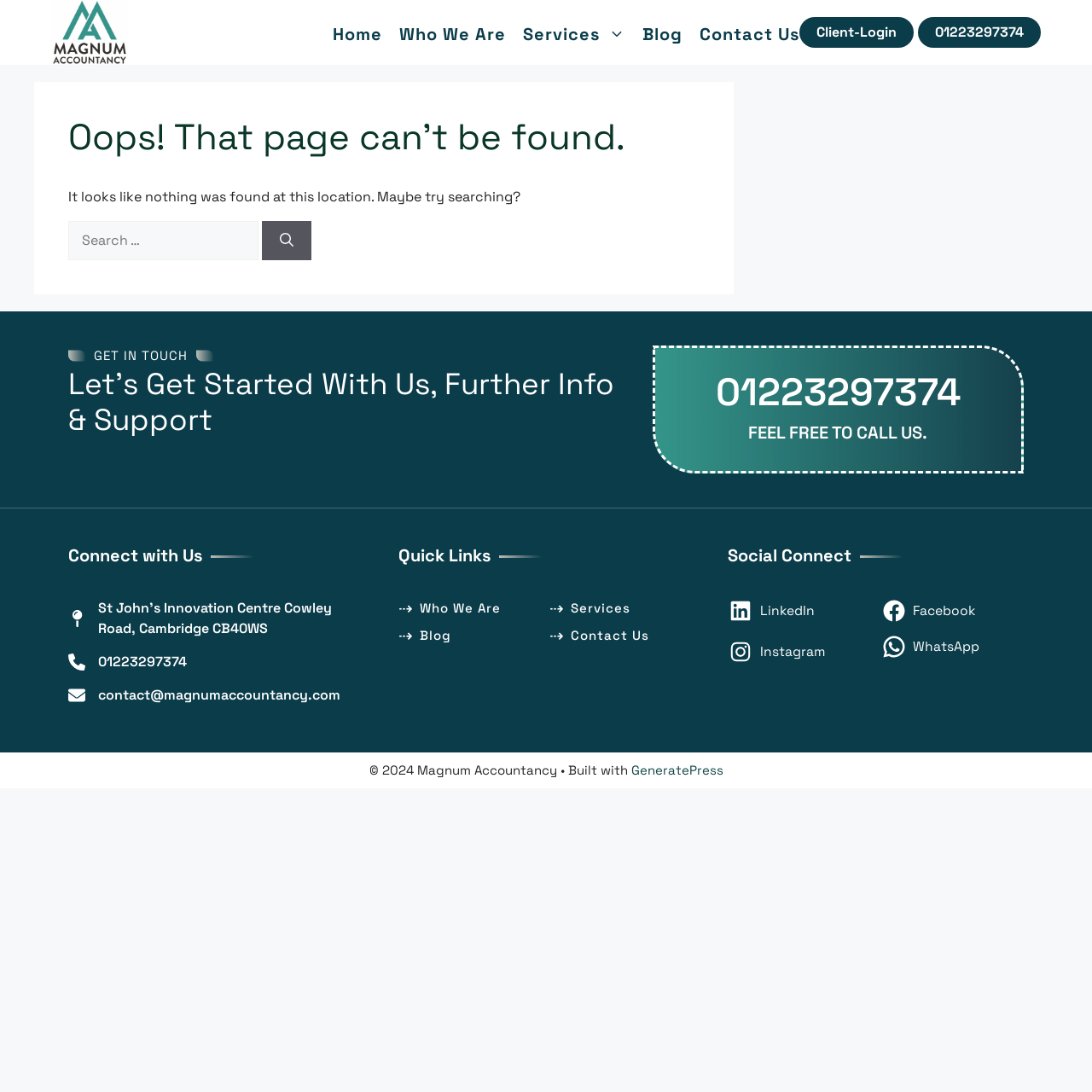What is the name of the accountancy firm?
Use the image to answer the question with a single word or phrase.

Magnum Accountancy